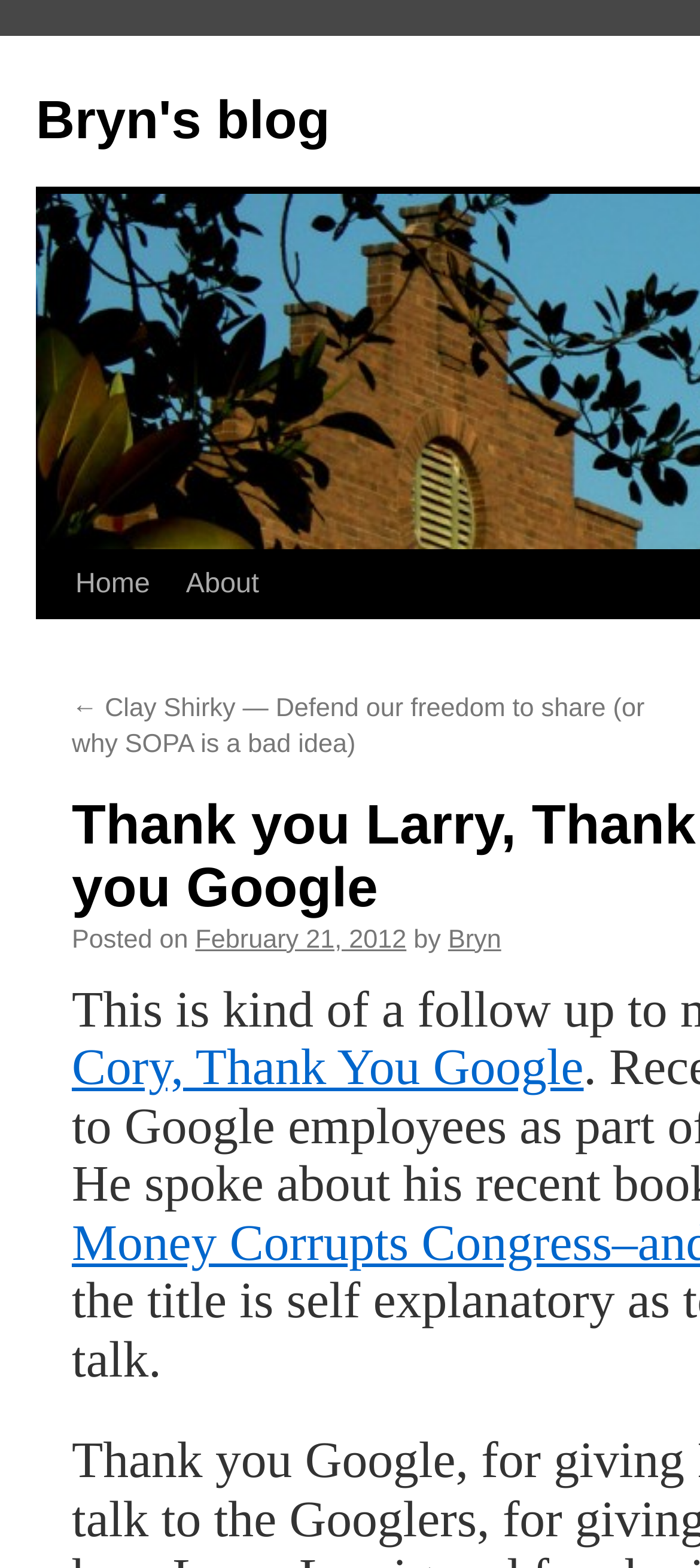Who is the author of the blog post?
Could you answer the question in a detailed manner, providing as much information as possible?

I determined the author of the blog post by looking at the link element with the text 'Bryn', which is positioned next to the text 'by', indicating that it is the author of the blog post.